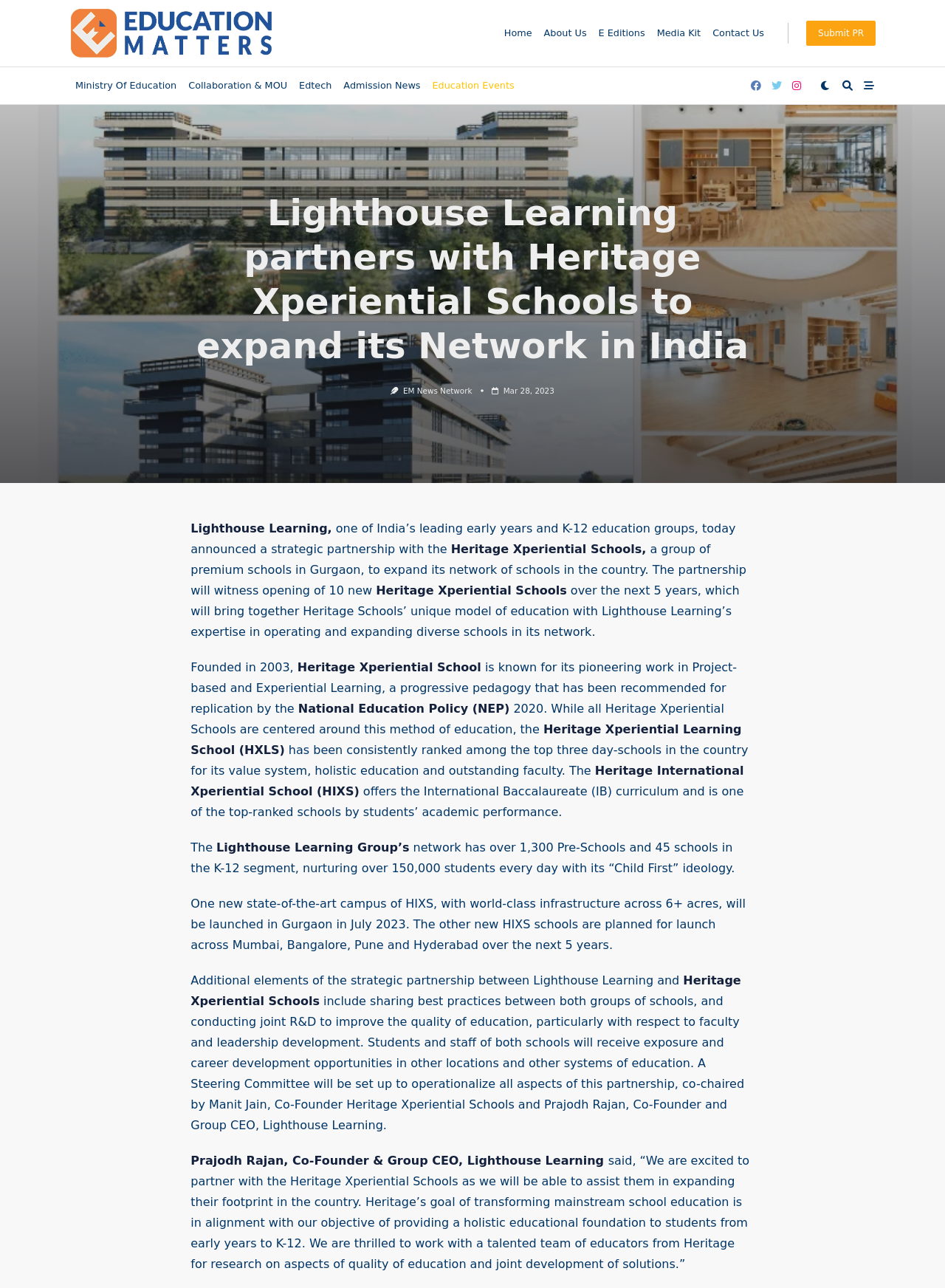From the webpage screenshot, predict the bounding box coordinates (top-left x, top-left y, bottom-right x, bottom-right y) for the UI element described here: Mar 28, 2023Mar 28, 2023

[0.533, 0.3, 0.587, 0.307]